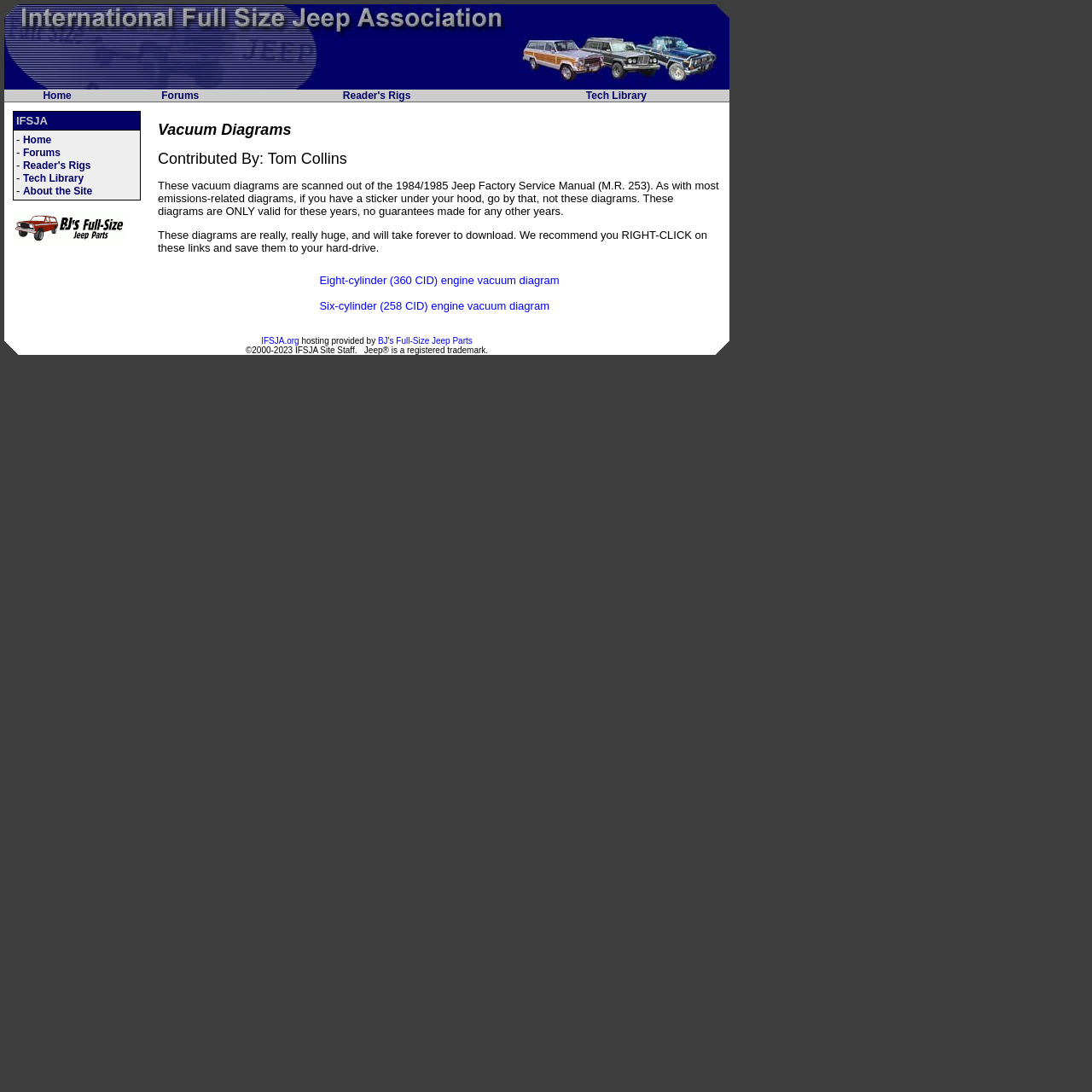Locate the UI element that matches the description parent_node: IFSJA in the webpage screenshot. Return the bounding box coordinates in the format (top-left x, top-left y, bottom-right x, bottom-right y), with values ranging from 0 to 1.

[0.012, 0.212, 0.117, 0.224]